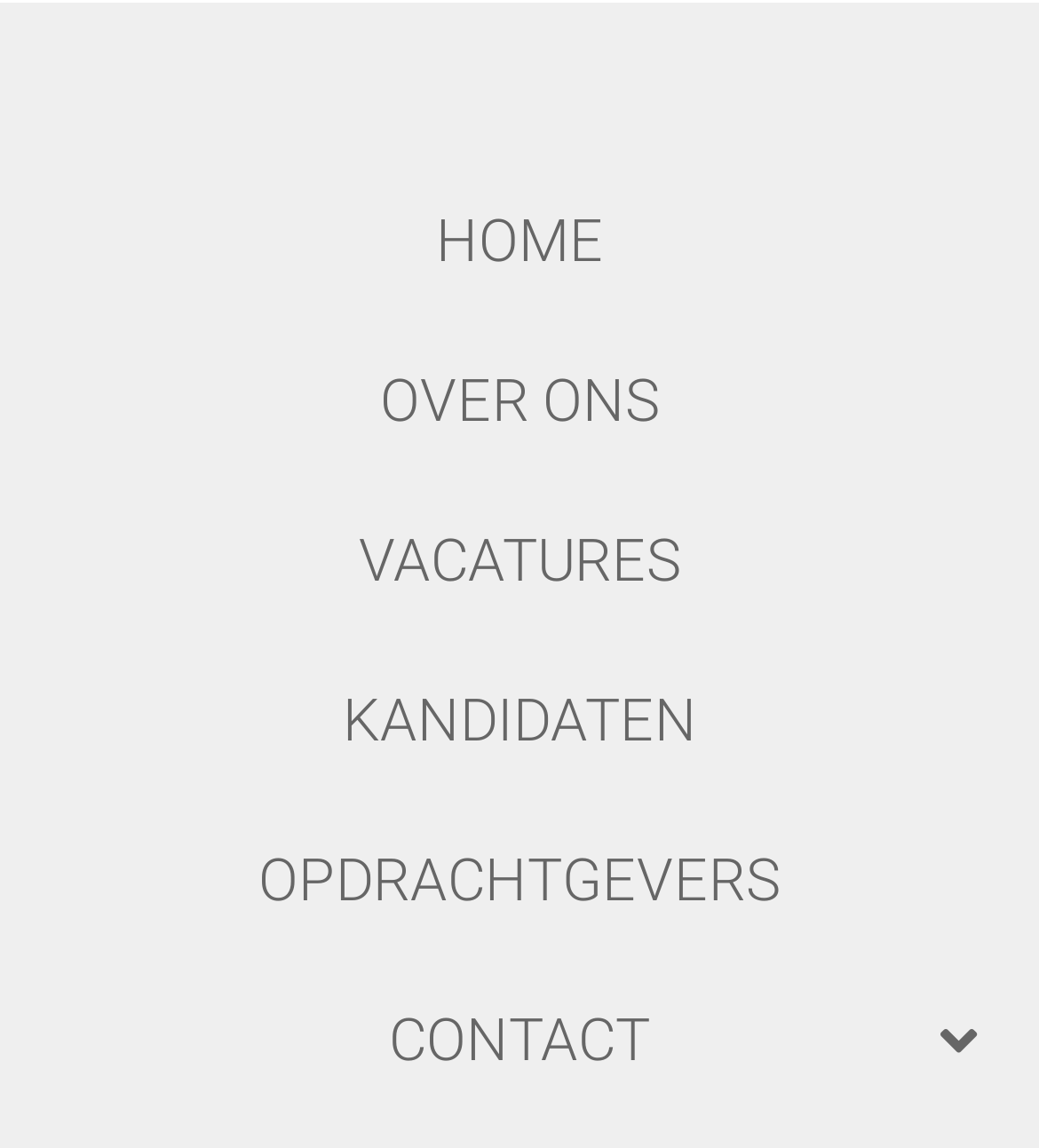What is the first menu item?
Provide a short answer using one word or a brief phrase based on the image.

HOME